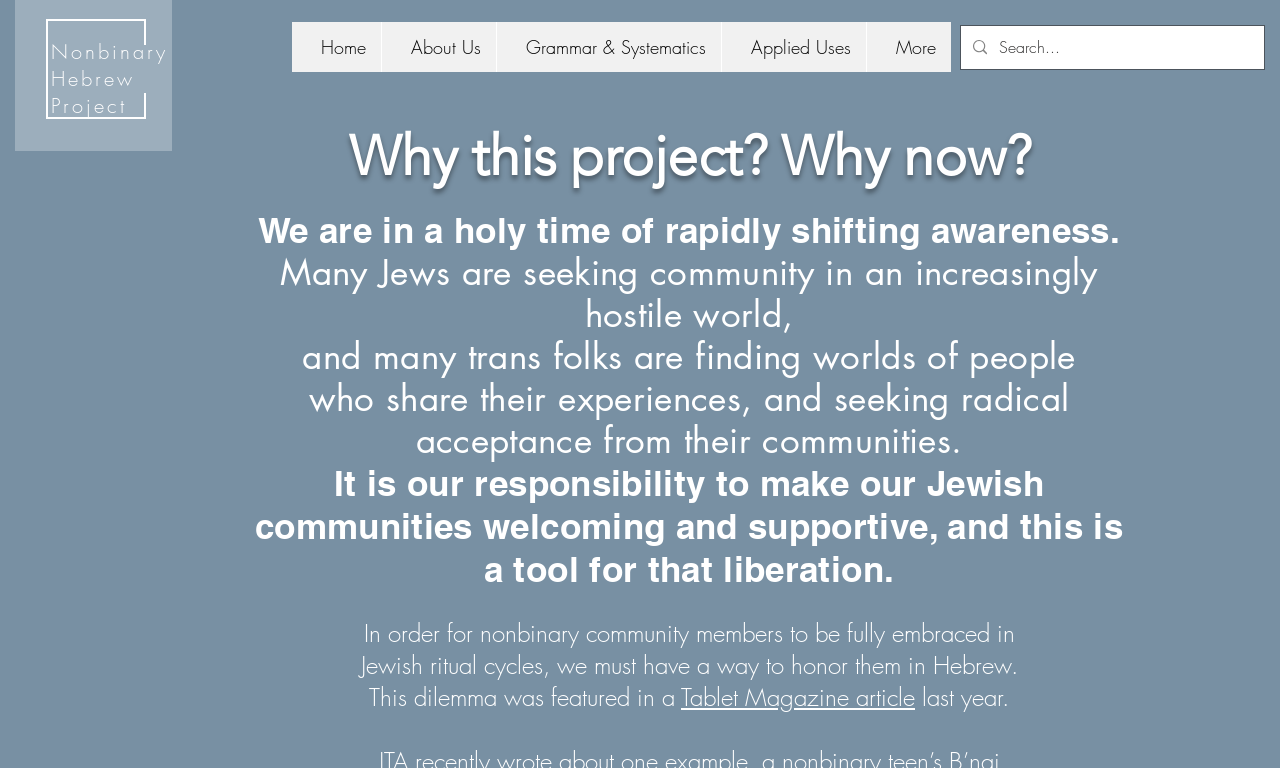Please identify the coordinates of the bounding box that should be clicked to fulfill this instruction: "Read the 'Nonbinary Hebrew Project' article".

[0.04, 0.049, 0.131, 0.155]